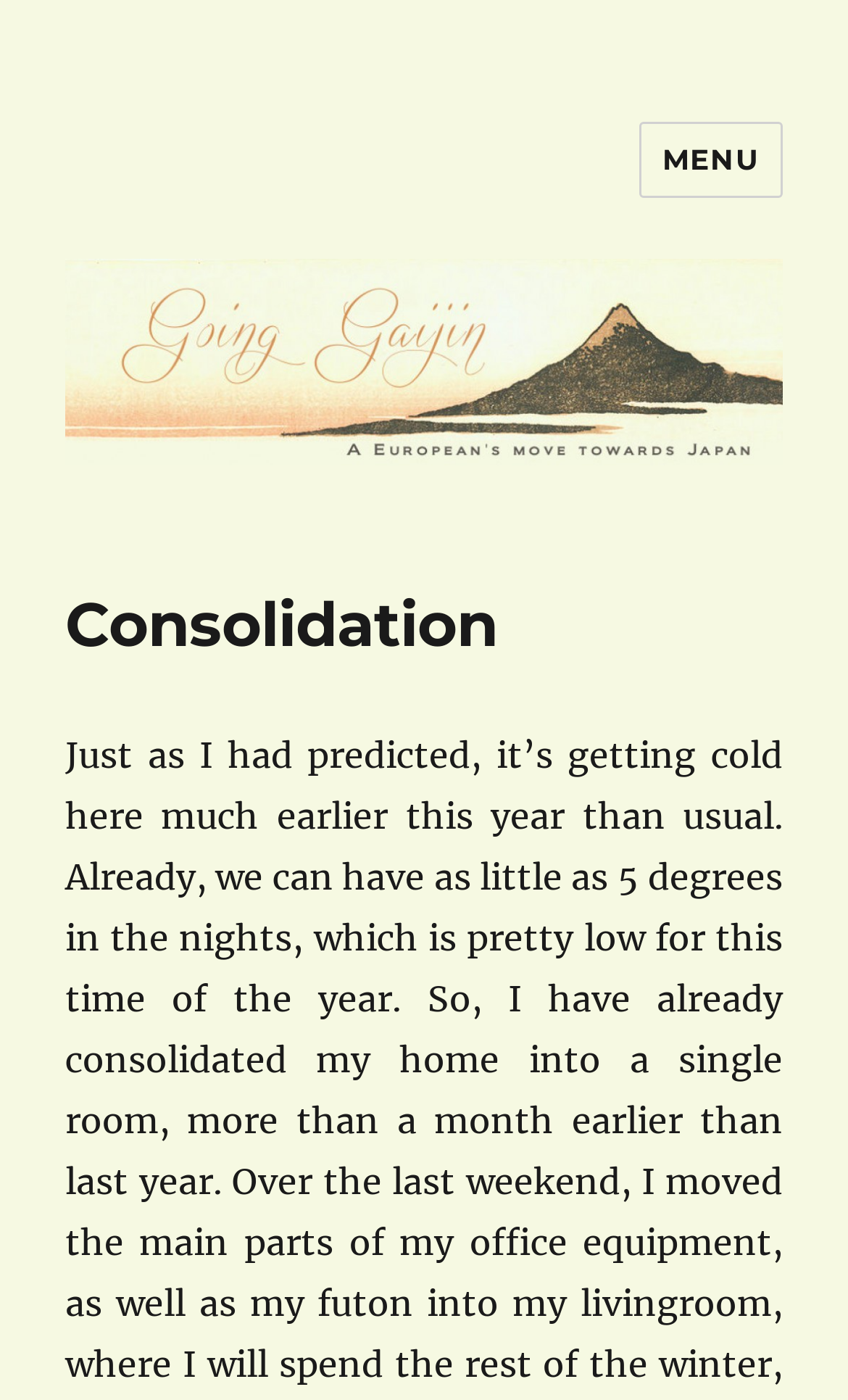Extract the bounding box coordinates for the HTML element that matches this description: "Click to enlarge". The coordinates should be four float numbers between 0 and 1, i.e., [left, top, right, bottom].

None